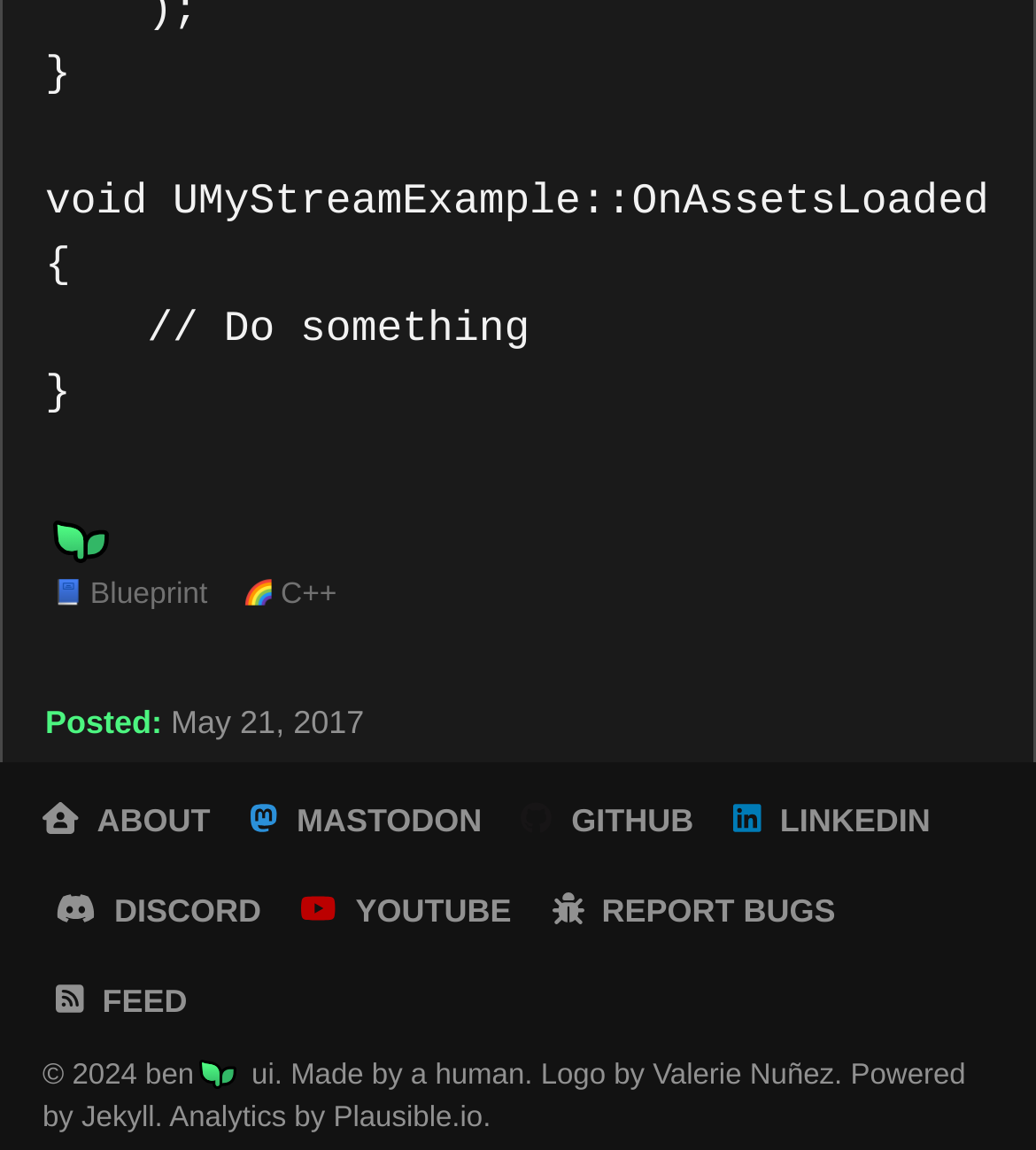Who is the author of the content?
Examine the image and give a concise answer in one word or a short phrase.

A human